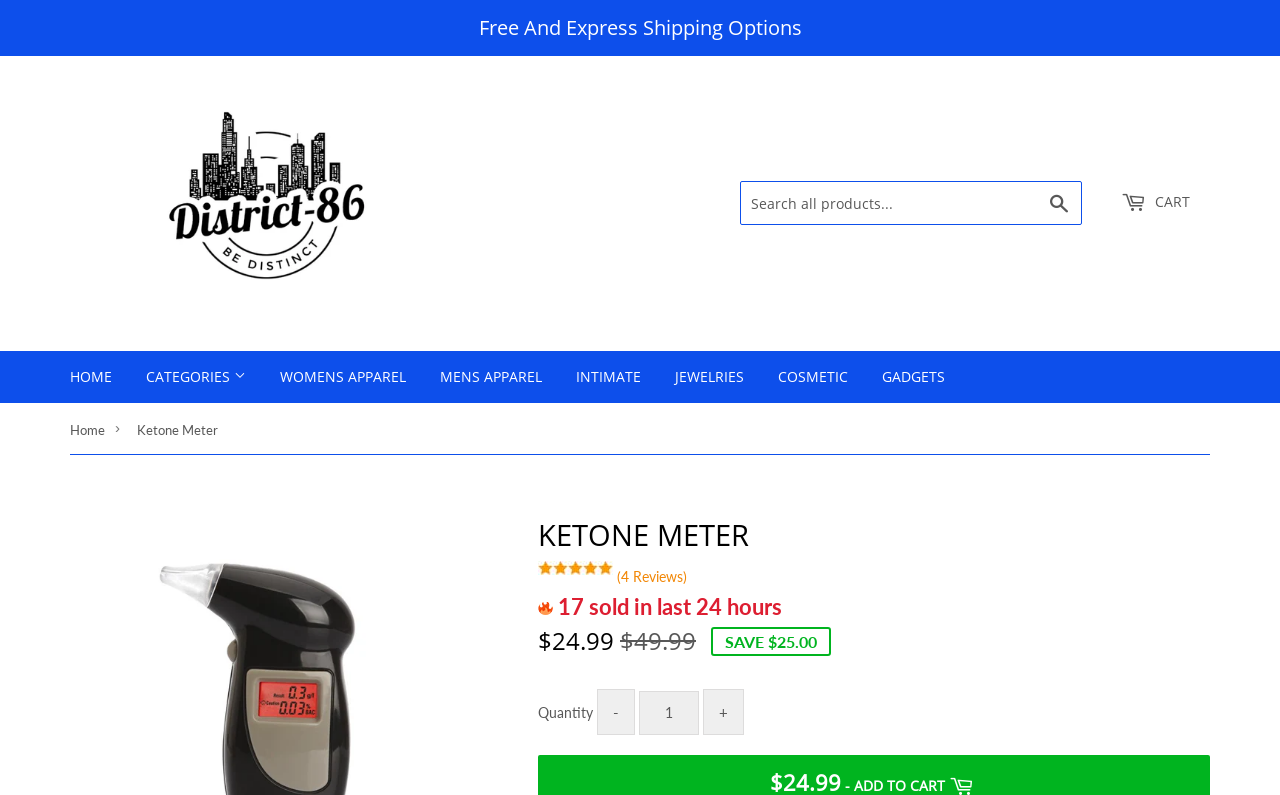Identify the bounding box coordinates of the region that should be clicked to execute the following instruction: "Search all products".

[0.578, 0.228, 0.845, 0.284]